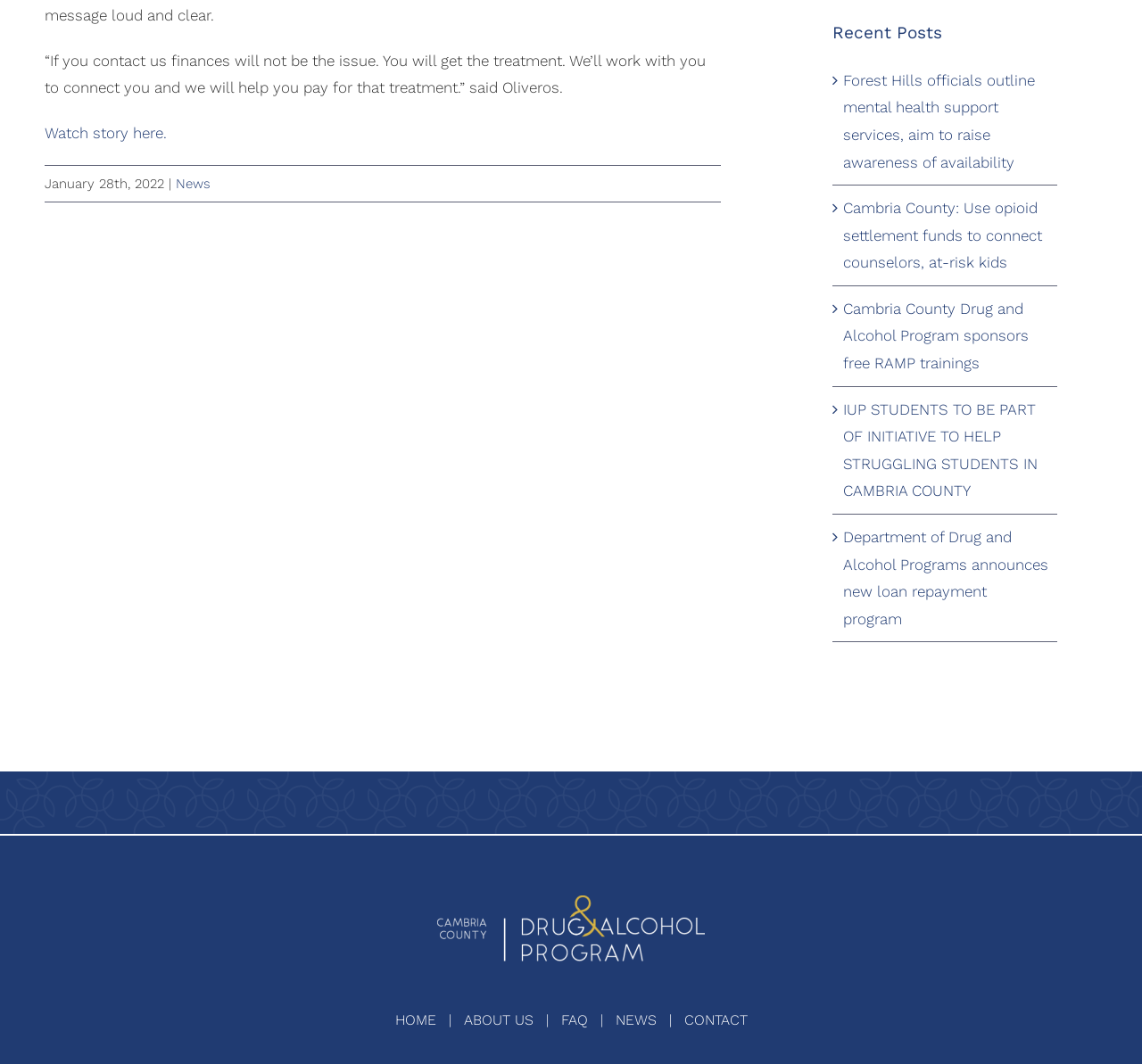Given the description "CONTACT", provide the bounding box coordinates of the corresponding UI element.

[0.599, 0.947, 0.654, 0.972]